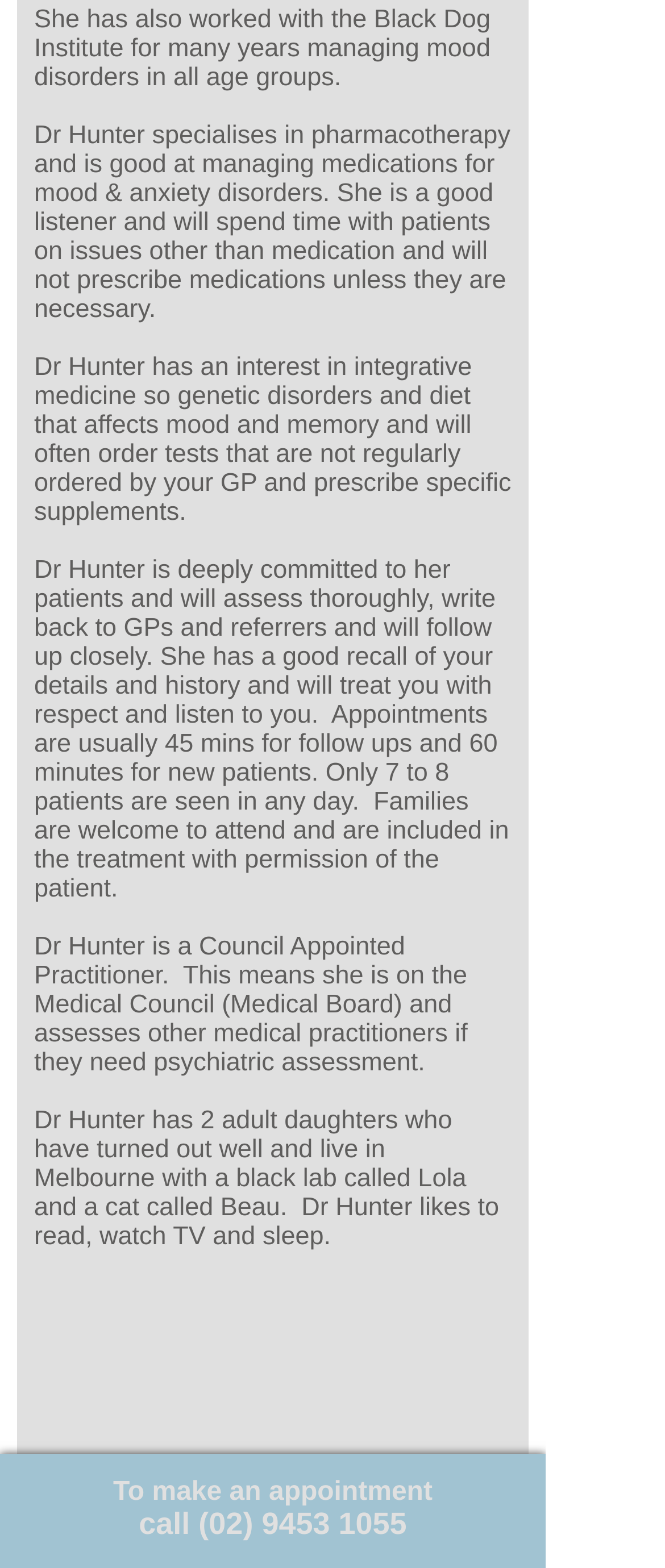Please give a concise answer to this question using a single word or phrase: 
What is Dr. Hunter's specialty?

pharmacotherapy